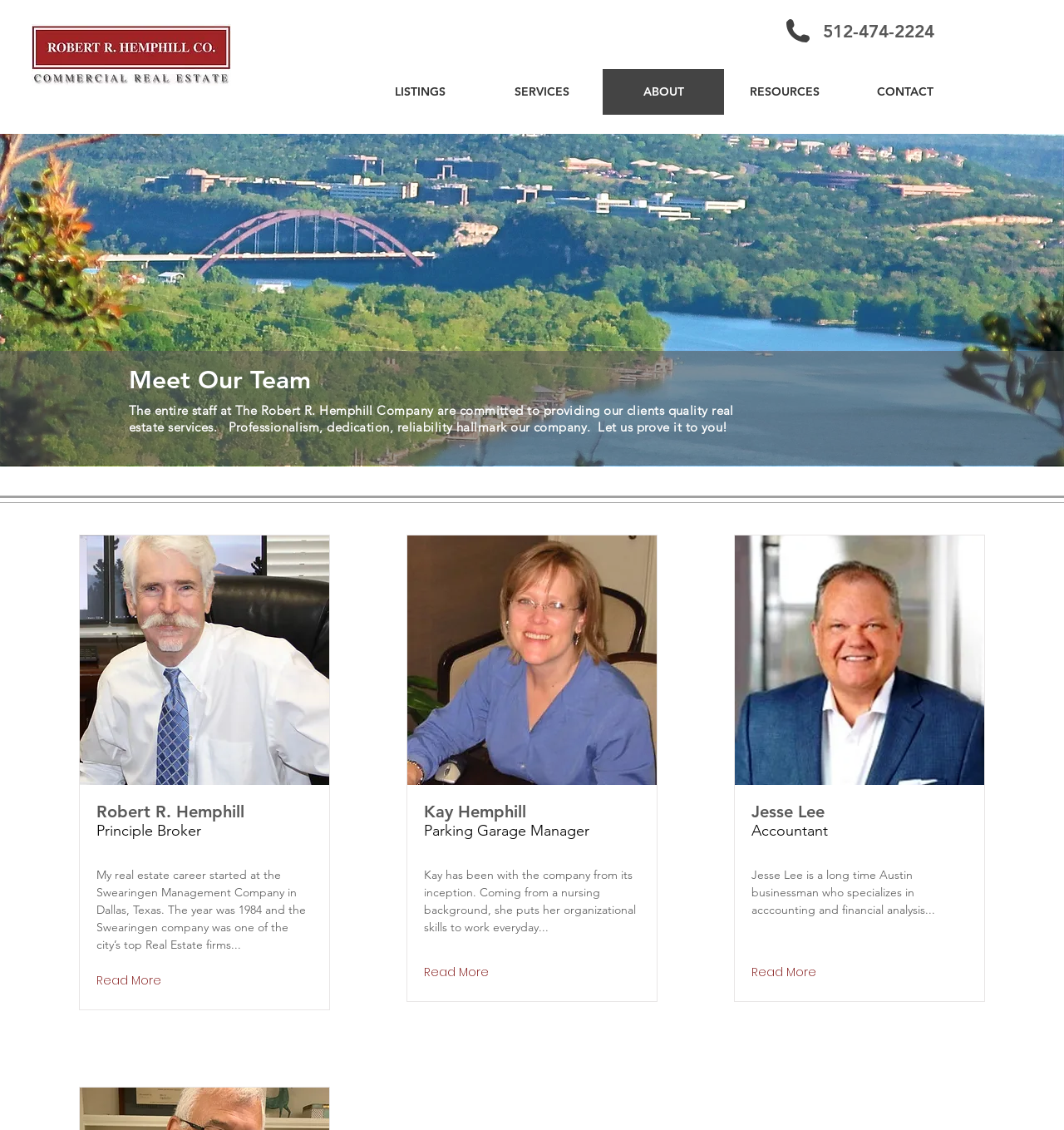Extract the text of the main heading from the webpage.

Our Team Members